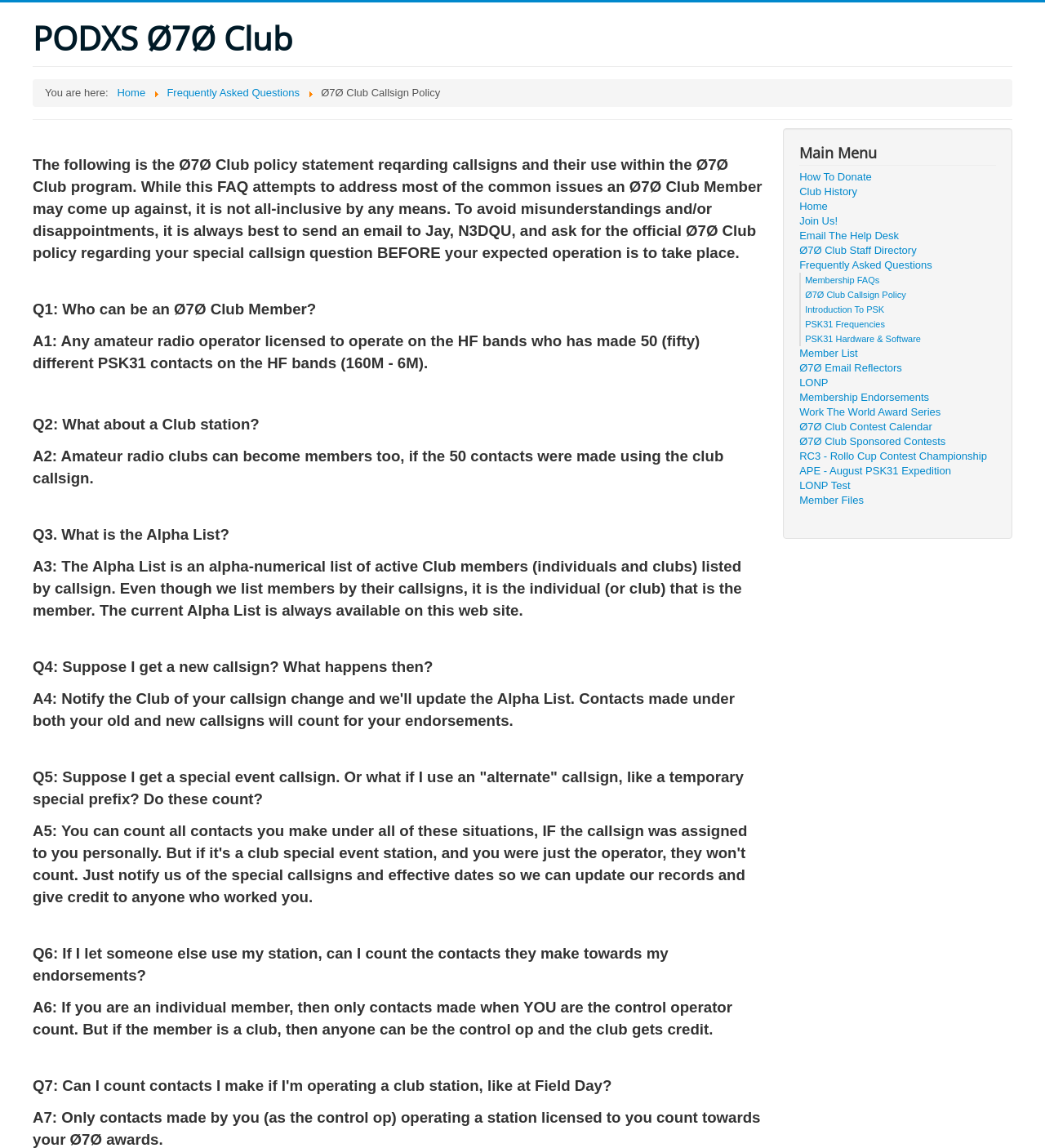Identify the coordinates of the bounding box for the element that must be clicked to accomplish the instruction: "Click the 'How To Donate' link".

[0.765, 0.148, 0.953, 0.161]